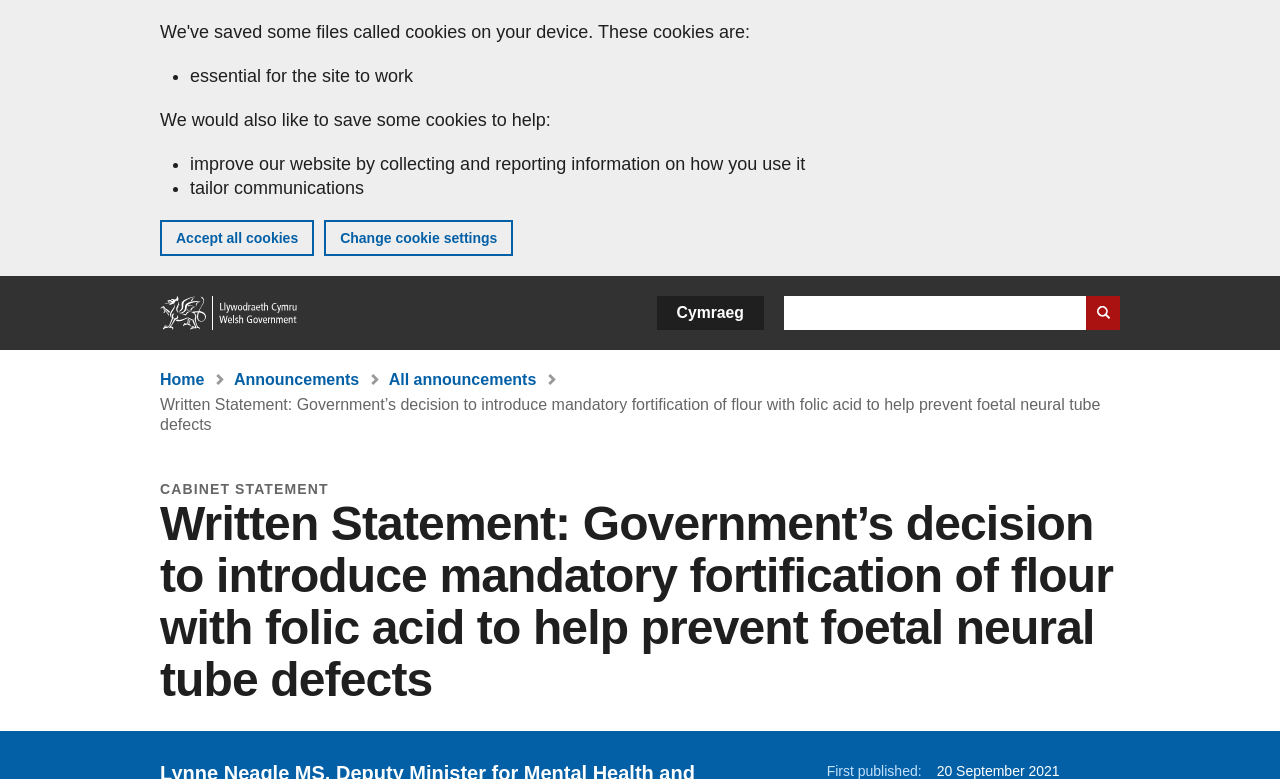Locate the bounding box coordinates of the segment that needs to be clicked to meet this instruction: "Change language to Cymraeg".

[0.513, 0.38, 0.597, 0.424]